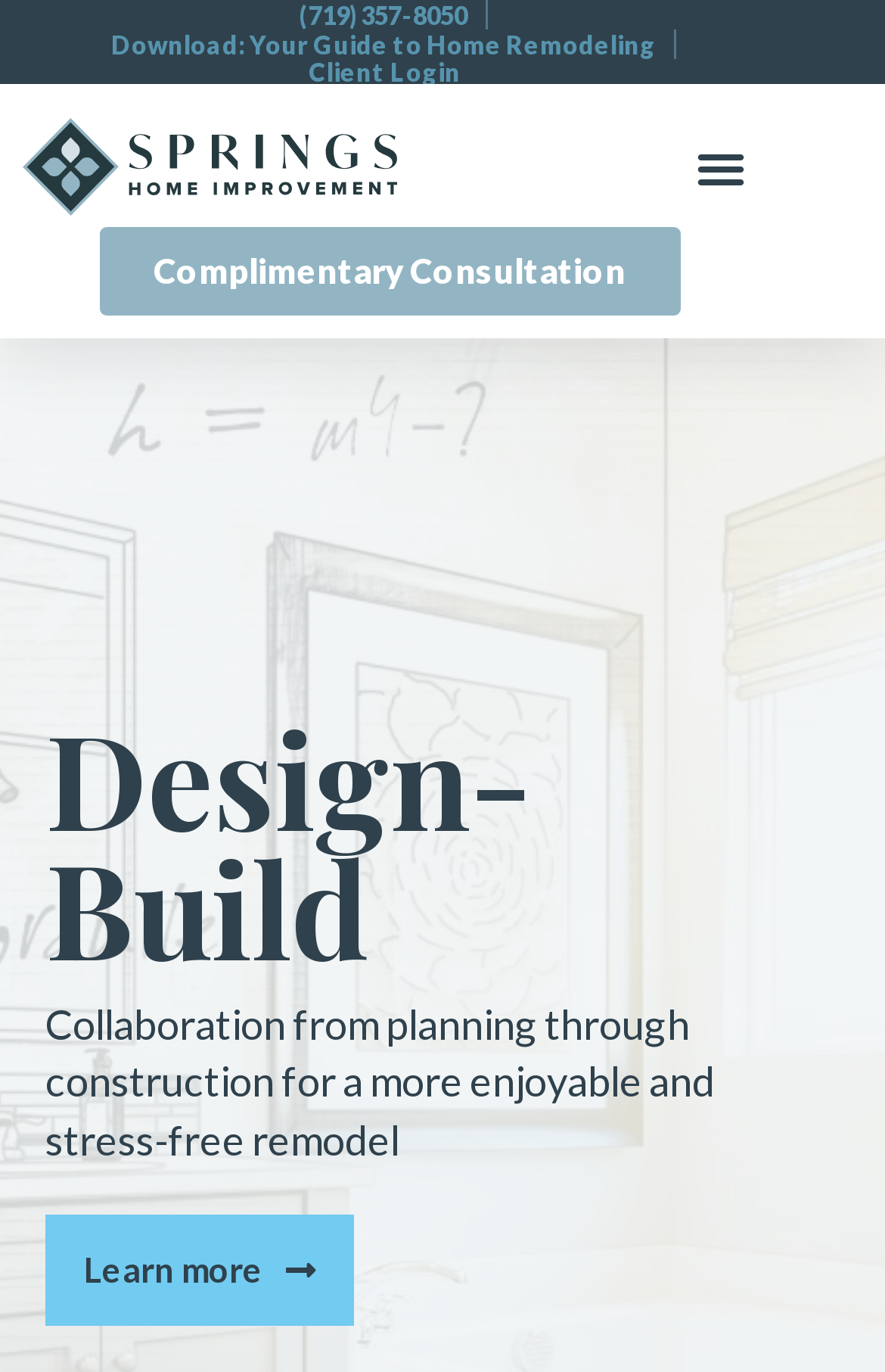Please answer the following question using a single word or phrase: 
What is the purpose of the 'Menu Toggle' button?

To toggle the menu